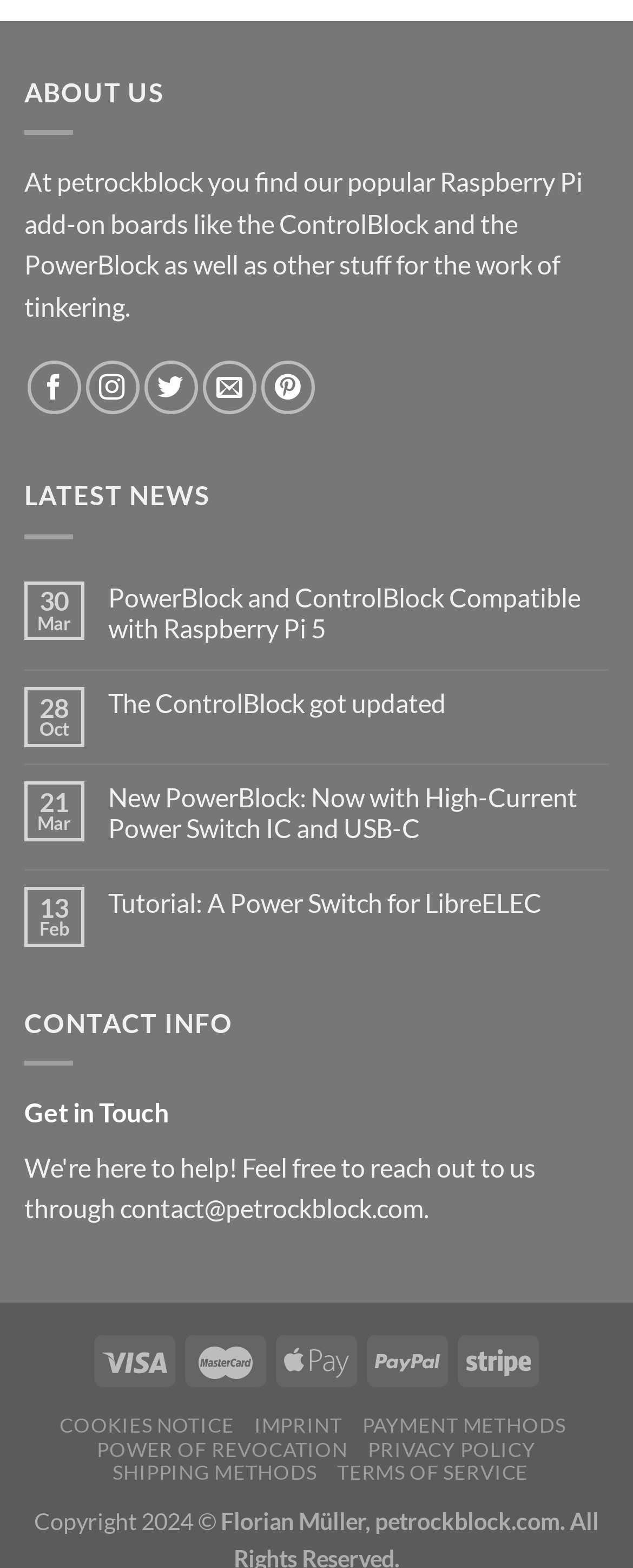Provide the bounding box coordinates of the section that needs to be clicked to accomplish the following instruction: "Check the latest tutorial on Power Switch for LibreELEC."

[0.171, 0.566, 0.962, 0.586]